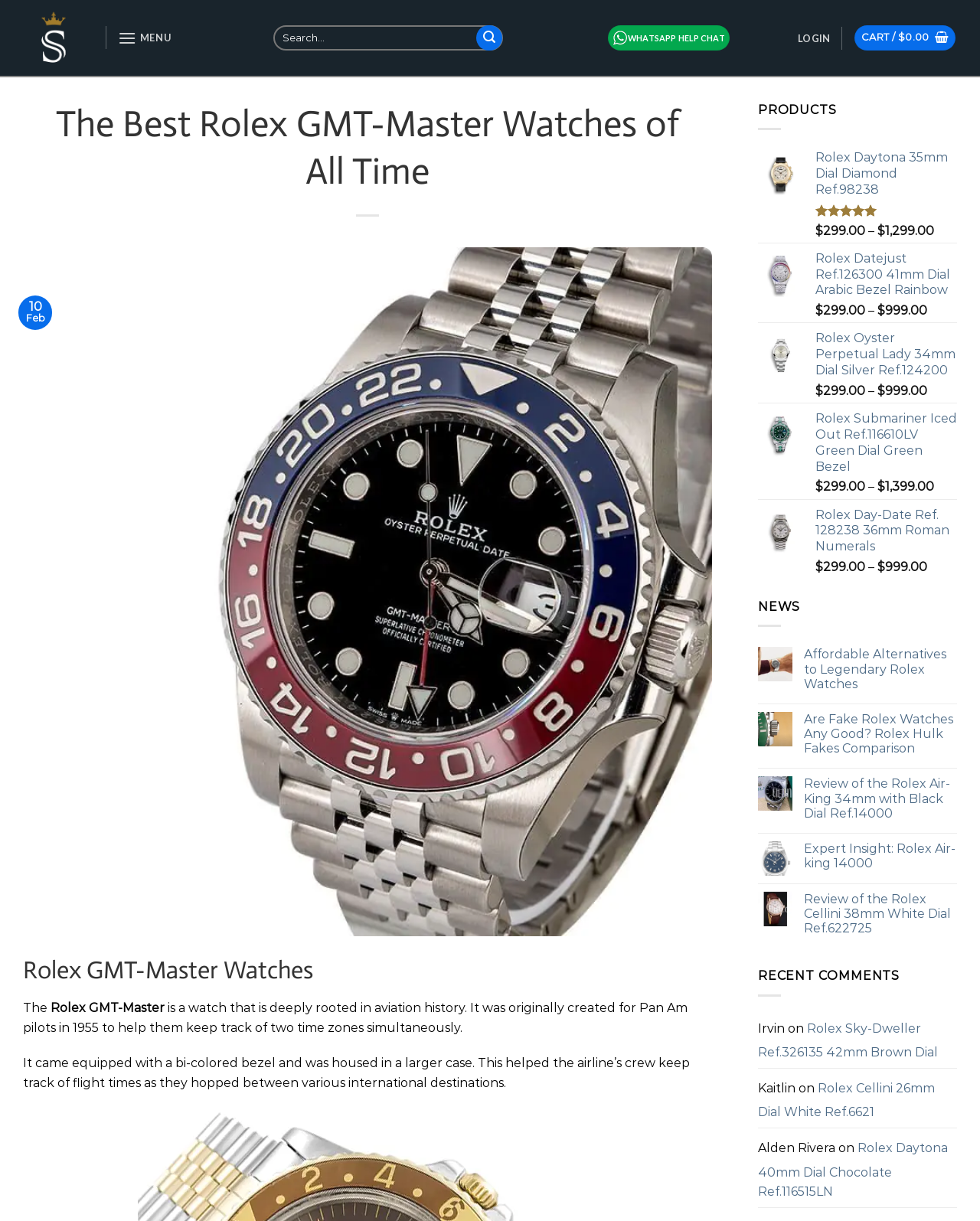Please specify the coordinates of the bounding box for the element that should be clicked to carry out this instruction: "Search for Rolex watches". The coordinates must be four float numbers between 0 and 1, formatted as [left, top, right, bottom].

[0.279, 0.02, 0.516, 0.042]